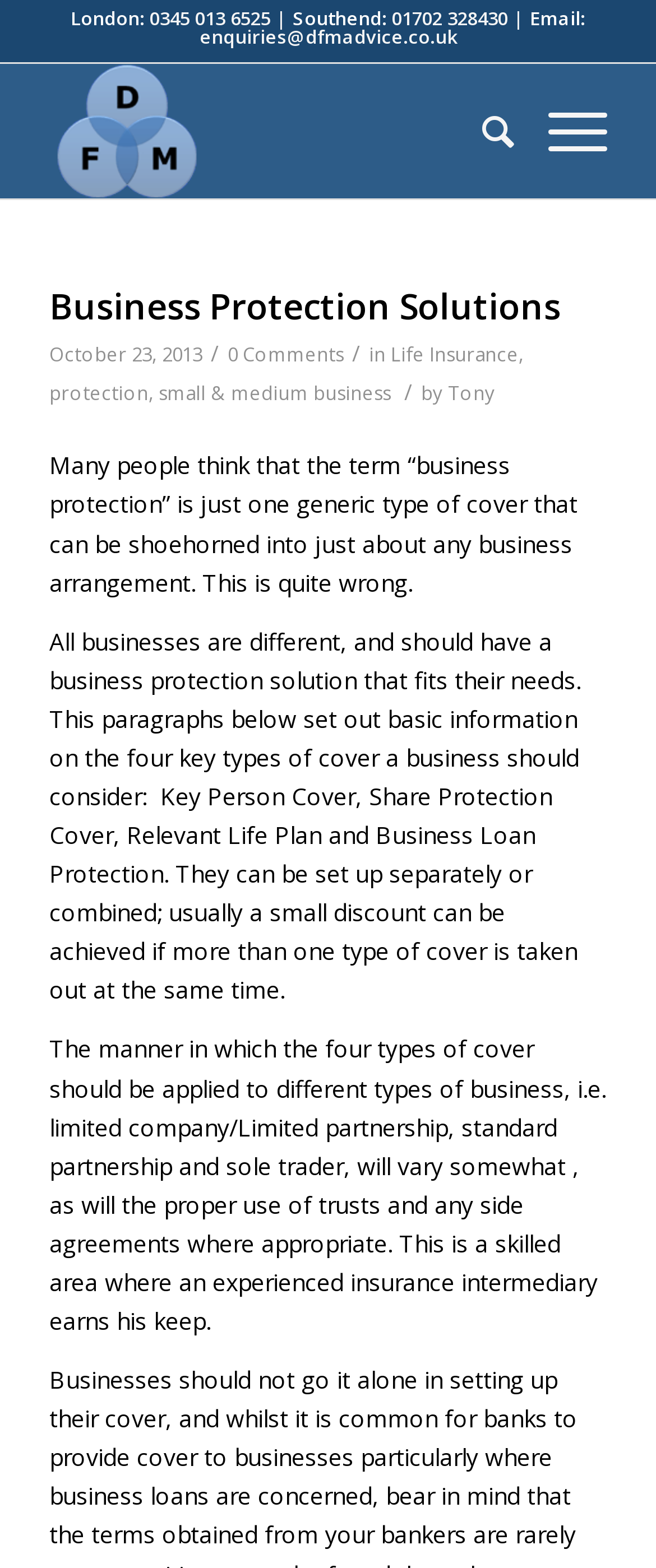Reply to the question with a single word or phrase:
What is the email address for enquiries?

enquiries@dfmadvice.co.uk